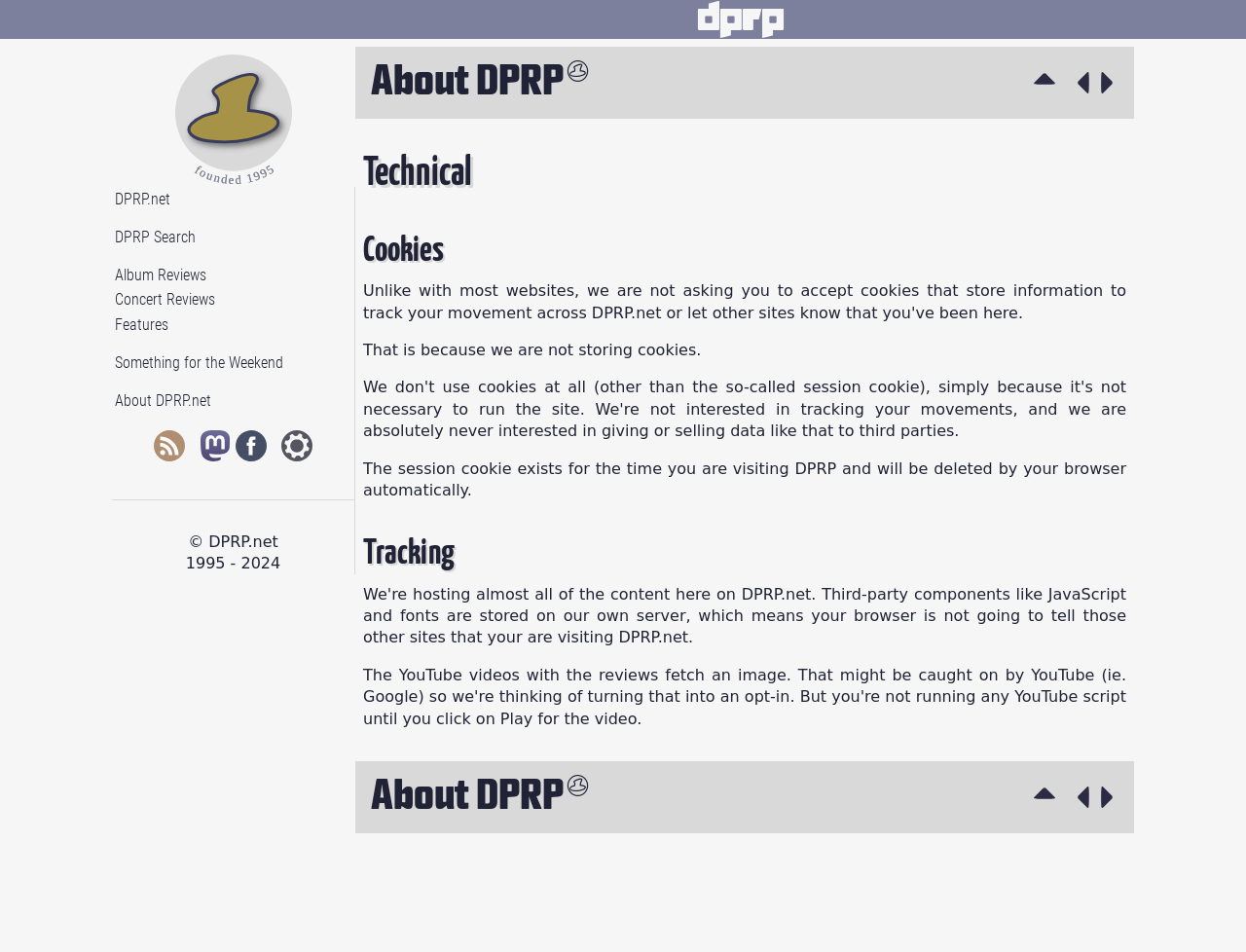Please specify the bounding box coordinates of the clickable region to carry out the following instruction: "Go to About DPRP.net page". The coordinates should be four float numbers between 0 and 1, in the format [left, top, right, bottom].

[0.102, 0.409, 0.284, 0.435]